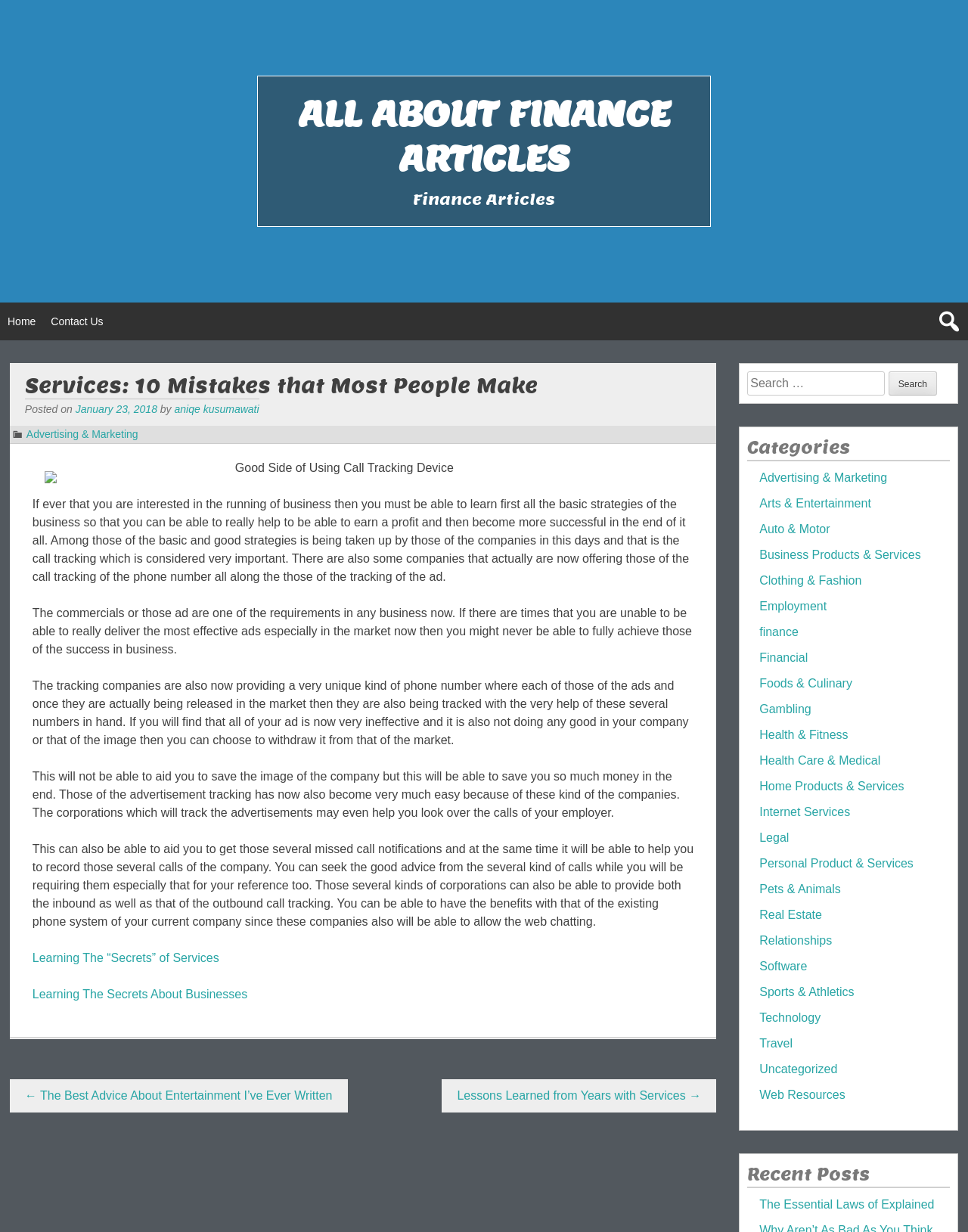Use one word or a short phrase to answer the question provided: 
What is the purpose of call tracking?

To track ads